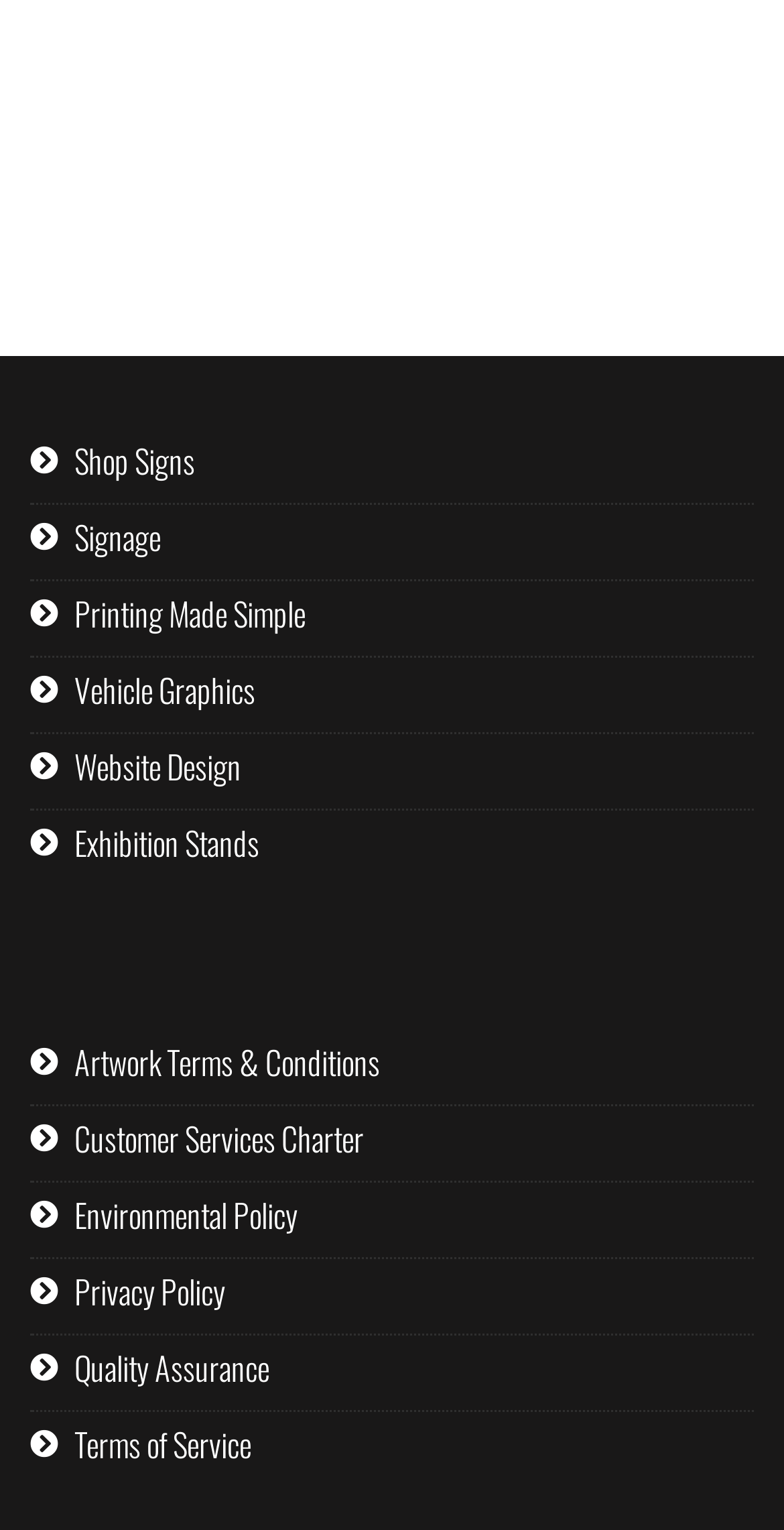Reply to the question with a brief word or phrase: How many policy-related links are on this webpage?

5